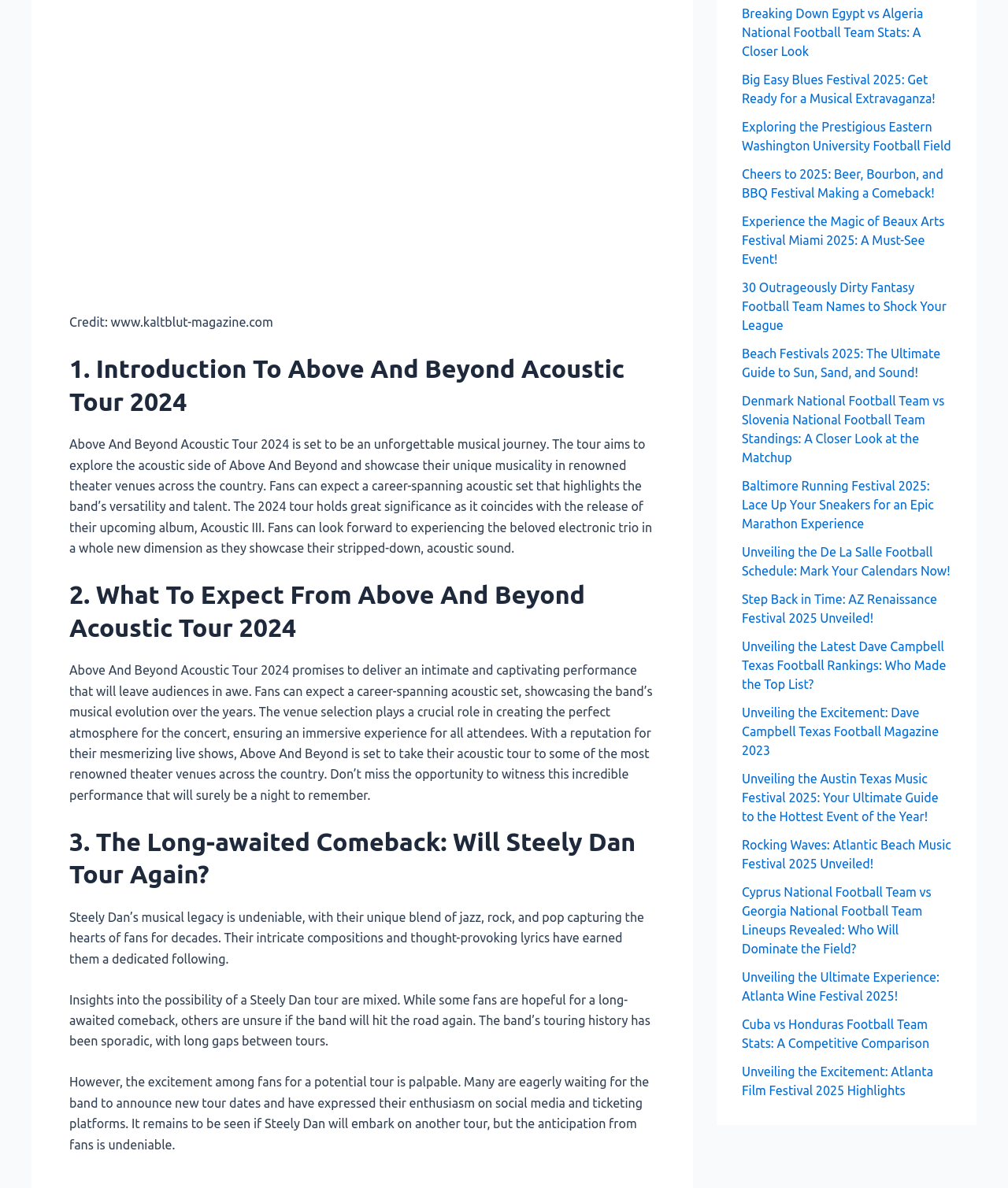Is Steely Dan touring again?
Answer the question with a single word or phrase derived from the image.

Uncertain